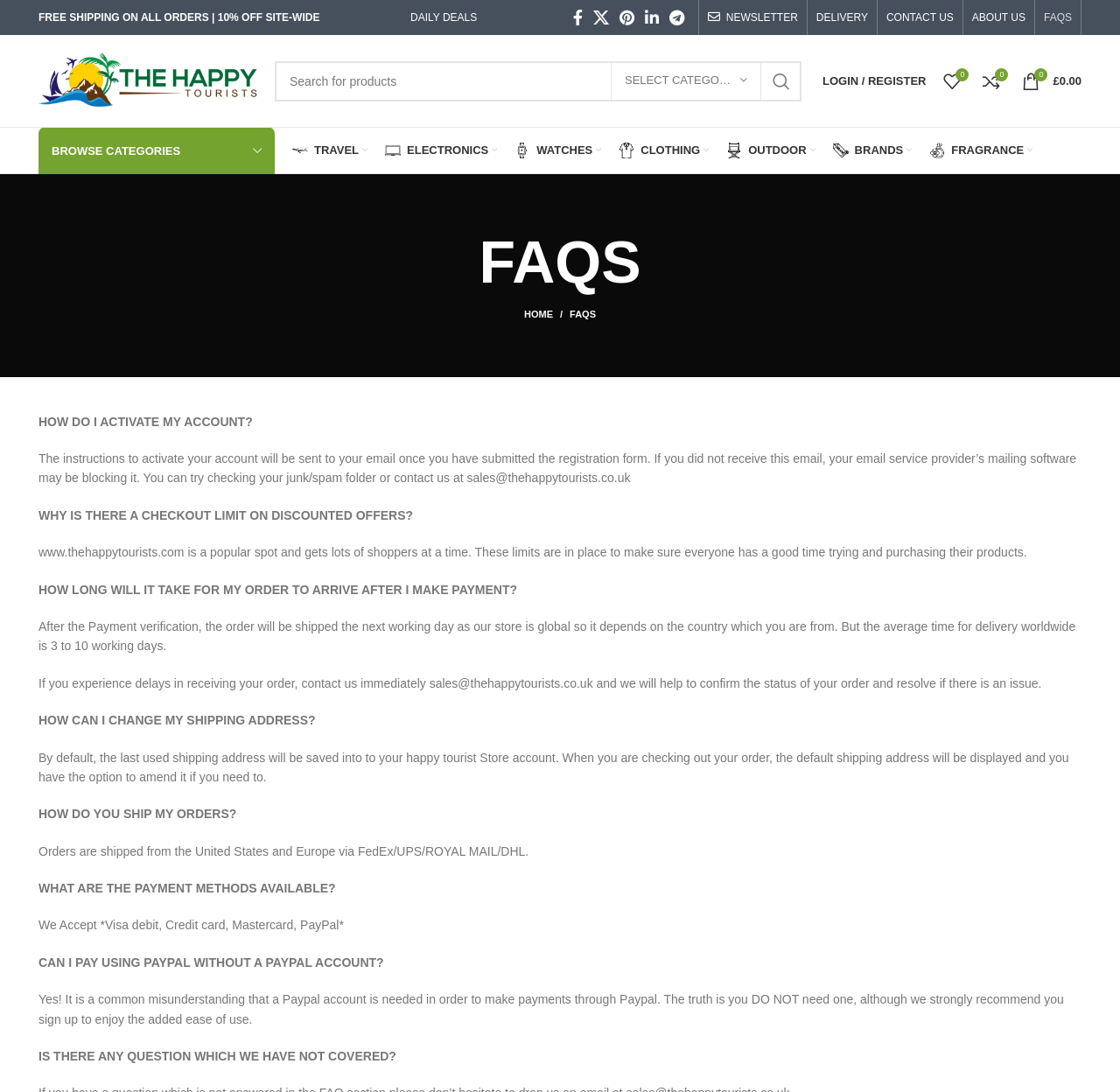Use a single word or phrase to answer the following:
What is the company name?

THT Inc The Happy Tourists